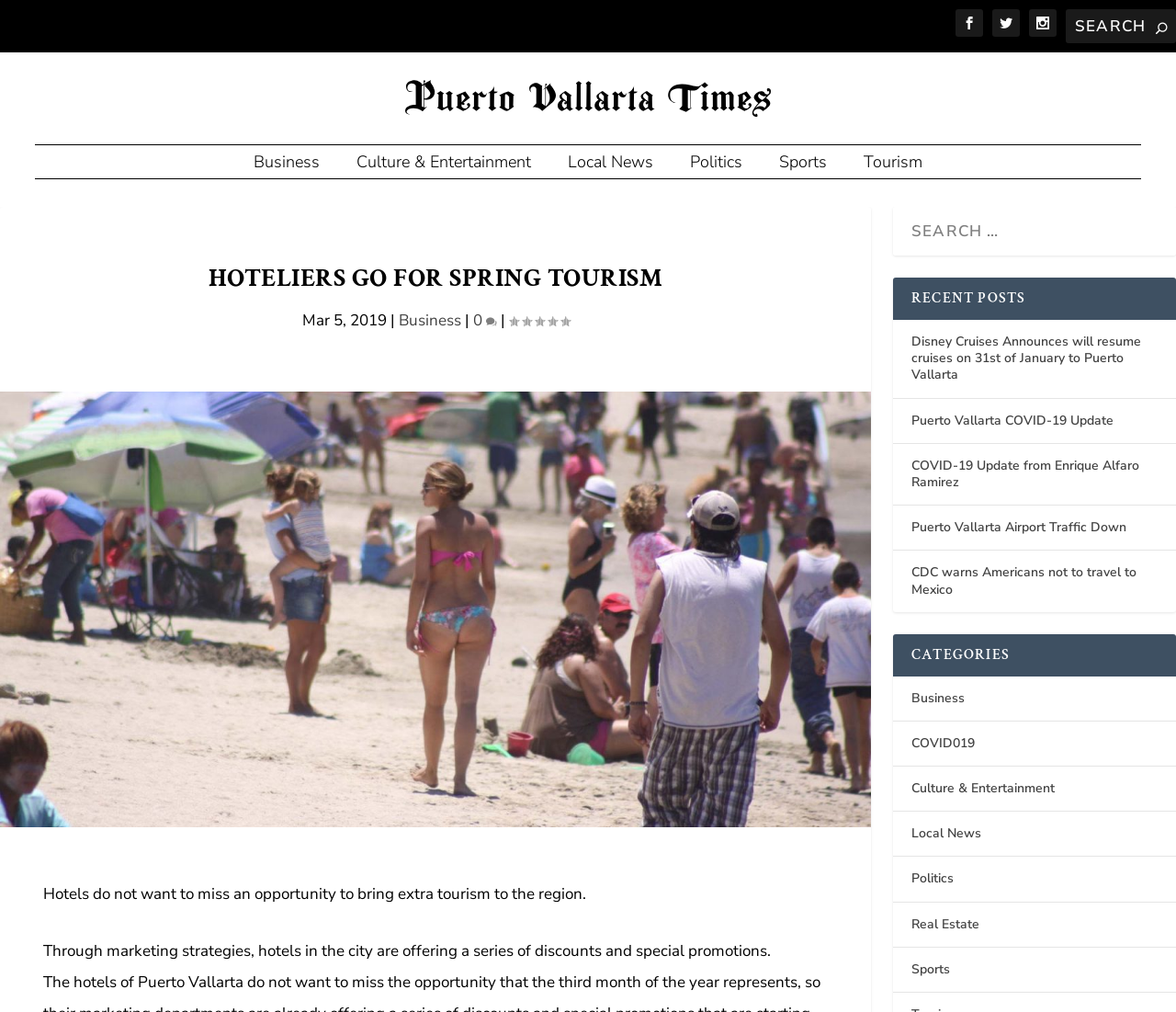Please provide the bounding box coordinates for the element that needs to be clicked to perform the following instruction: "Search for something". The coordinates should be given as four float numbers between 0 and 1, i.e., [left, top, right, bottom].

[0.906, 0.009, 1.0, 0.043]